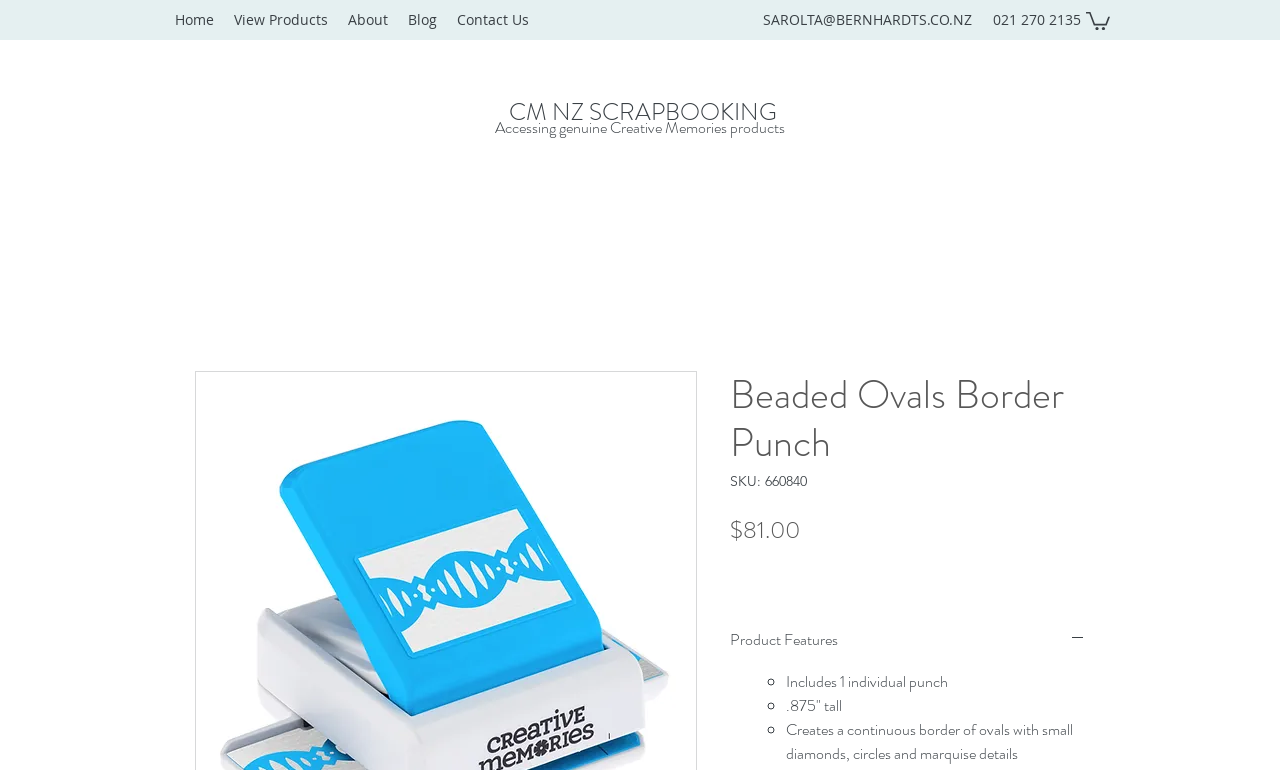Identify the bounding box for the UI element that is described as follows: "Product Features".

[0.57, 0.815, 0.848, 0.848]